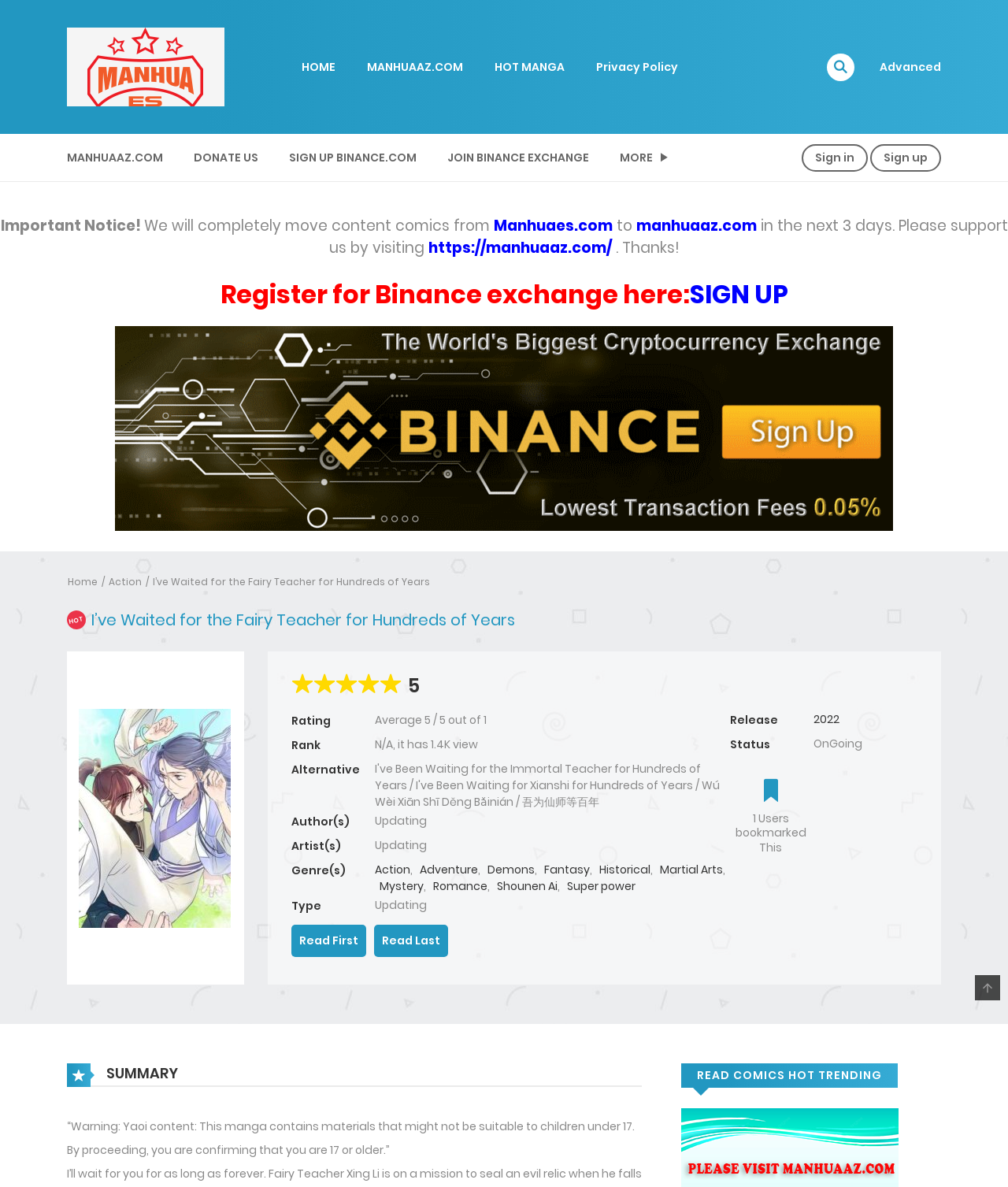From the webpage screenshot, identify the region described by File Has Changed Dialog. Provide the bounding box coordinates as (top-left x, top-left y, bottom-right x, bottom-right y), with each value being a floating point number between 0 and 1.

None